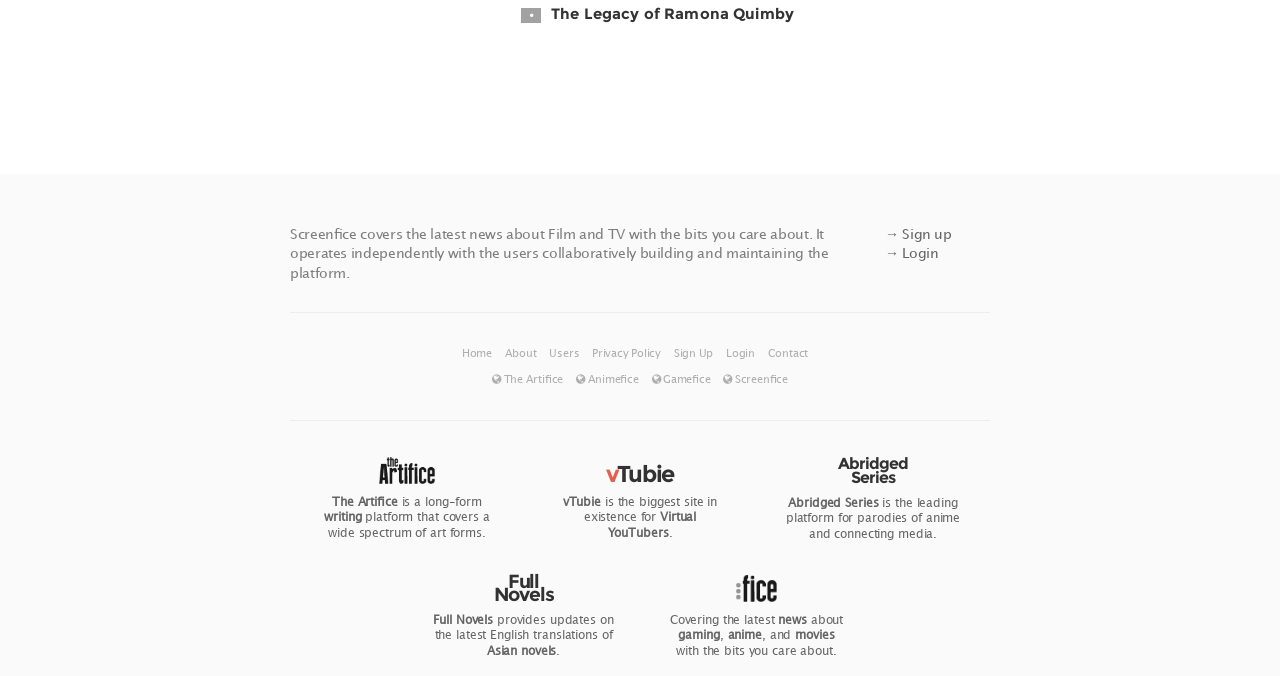Pinpoint the bounding box coordinates of the element you need to click to execute the following instruction: "Get Mullvad VPN with 12% Discount". The bounding box should be represented by four float numbers between 0 and 1, in the format [left, top, right, bottom].

None